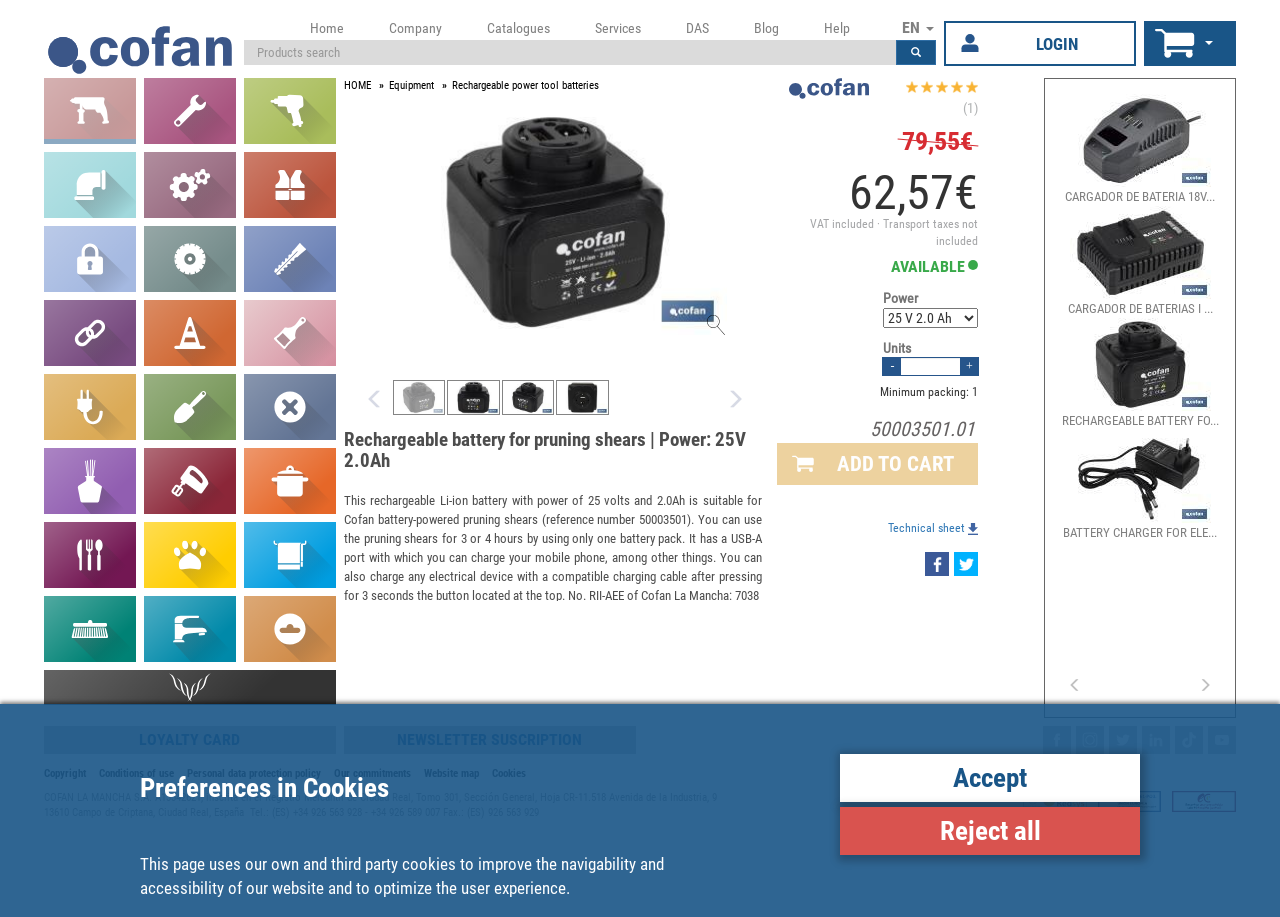Locate the bounding box coordinates of the UI element described by: "alt="Safety material"". Provide the coordinates as four float numbers between 0 and 1, formatted as [left, top, right, bottom].

[0.191, 0.166, 0.262, 0.238]